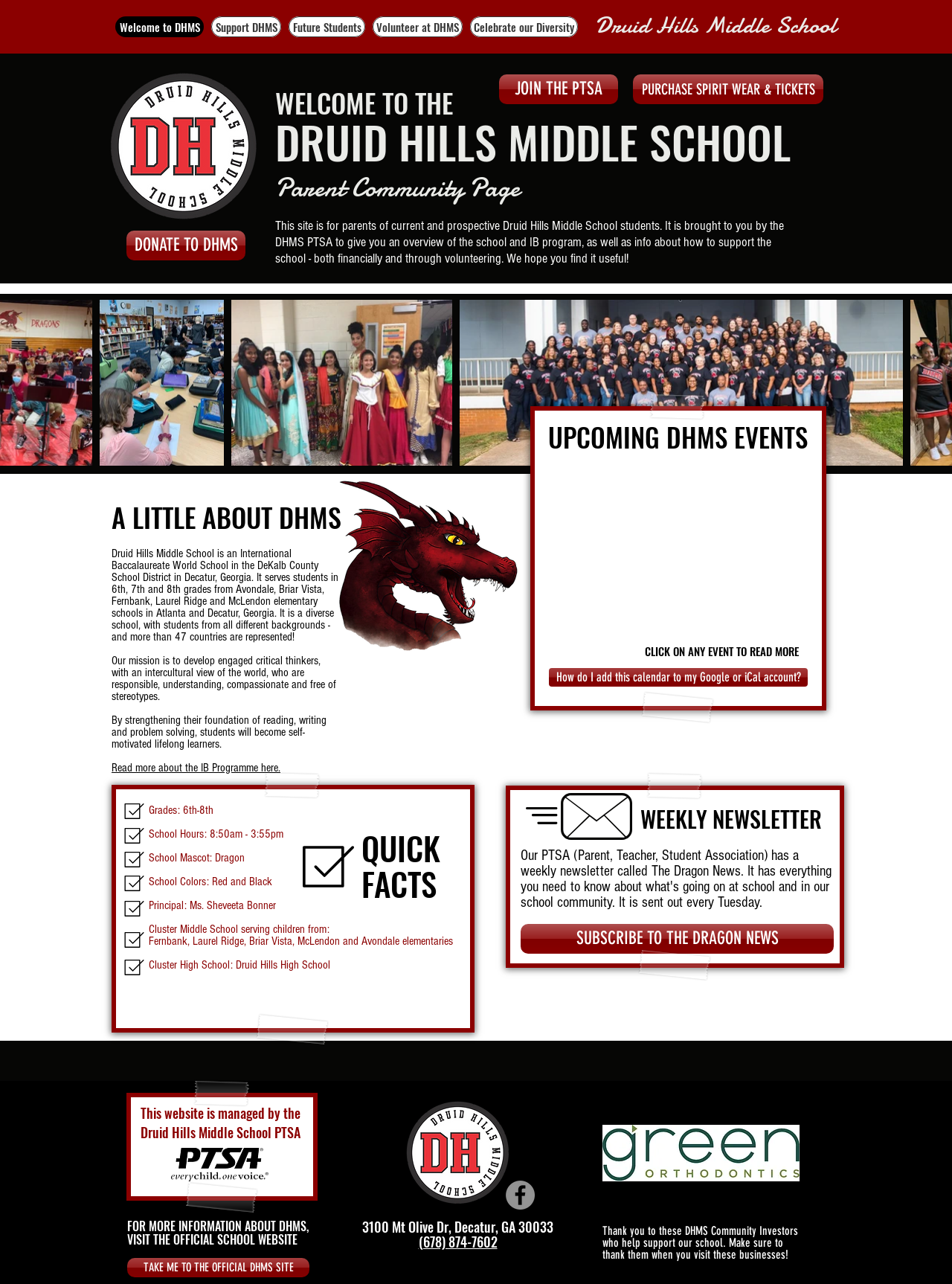Identify the bounding box coordinates necessary to click and complete the given instruction: "Subscribe to the Dragon News".

[0.547, 0.72, 0.876, 0.743]